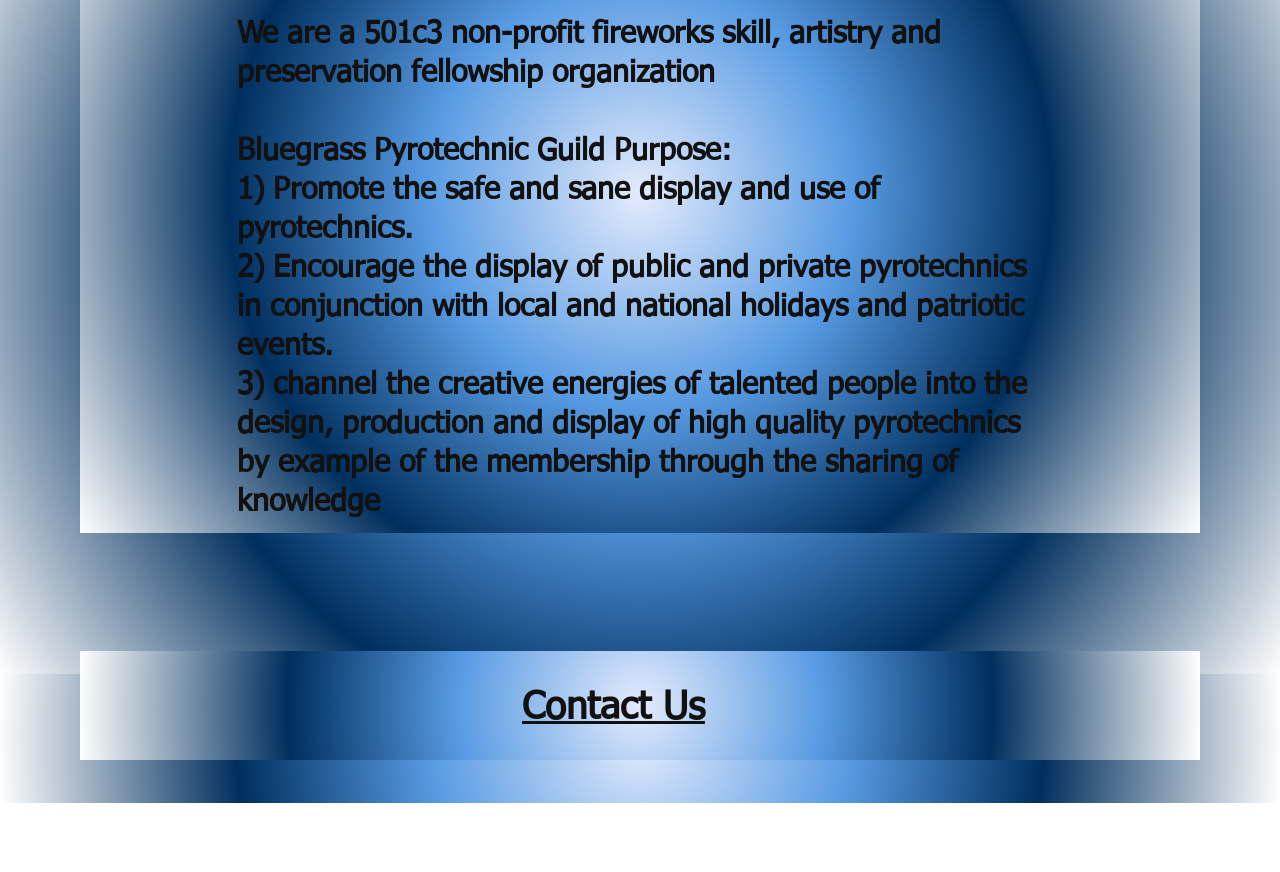Find the bounding box of the UI element described as follows: "Contact Us".

[0.408, 0.79, 0.551, 0.834]